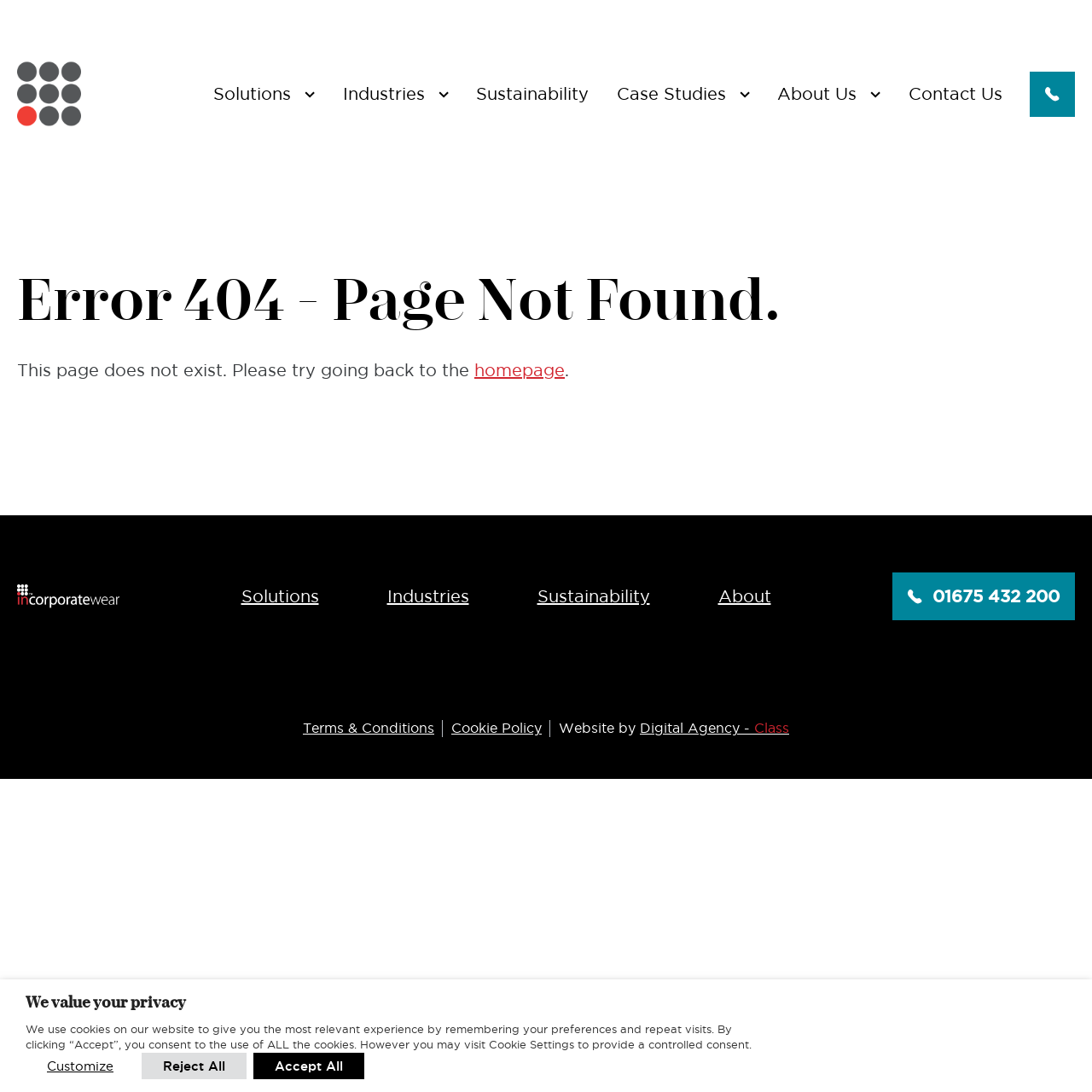What is the purpose of the 'View Case Studies' link?
Based on the image, provide a one-word or brief-phrase response.

To view case studies